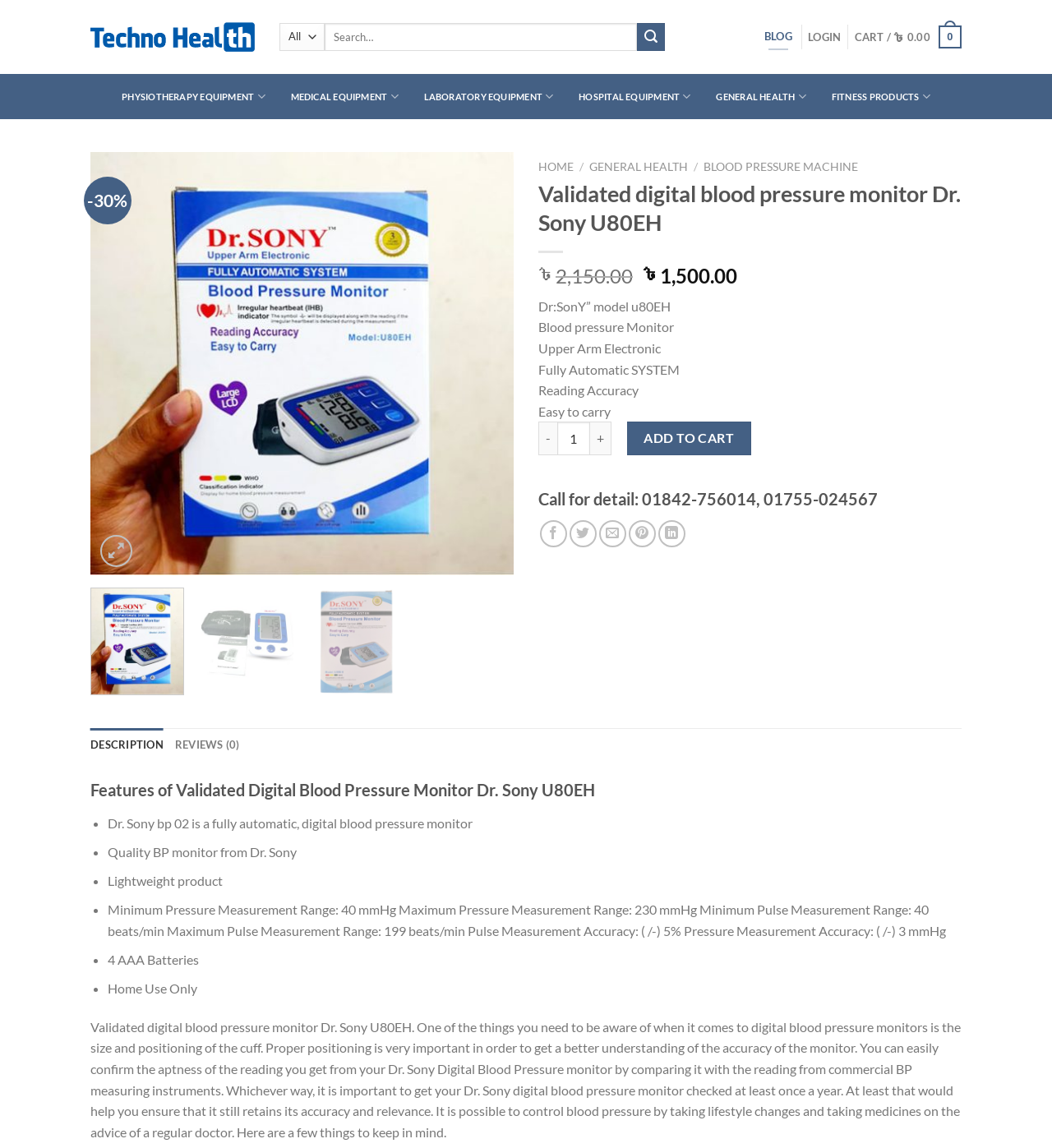Please specify the bounding box coordinates of the element that should be clicked to execute the given instruction: 'Submit search query'. Ensure the coordinates are four float numbers between 0 and 1, expressed as [left, top, right, bottom].

[0.606, 0.02, 0.632, 0.044]